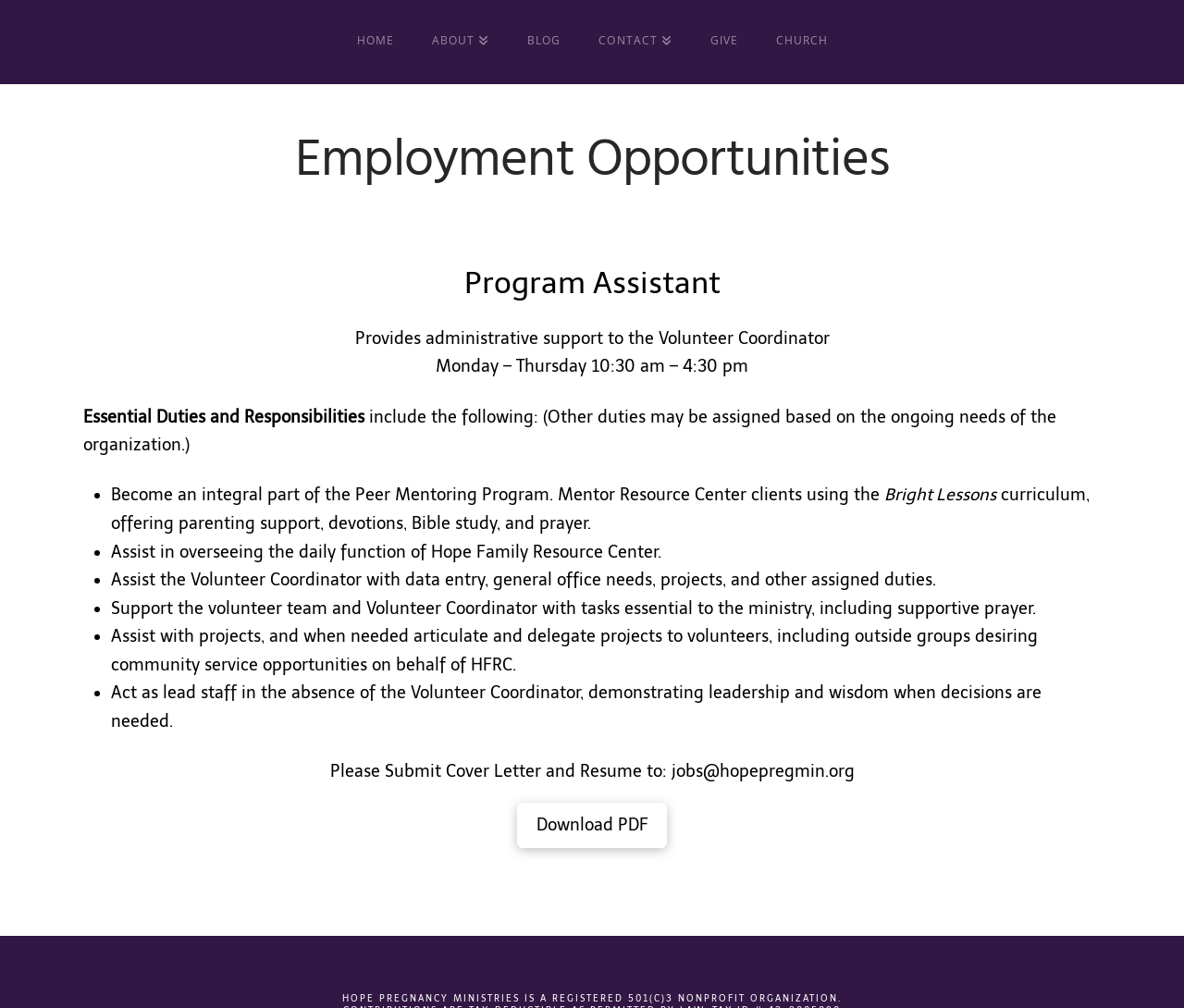Is Hope Pregnancy Ministries a nonprofit organization?
Examine the image closely and answer the question with as much detail as possible.

The information about the organization's status can be found in the static text element at the bottom of the page with the text 'HOPE PREGNANCY MINISTRIES IS A REGISTERED 501(C)3 NONPROFIT ORGANIZATION.'